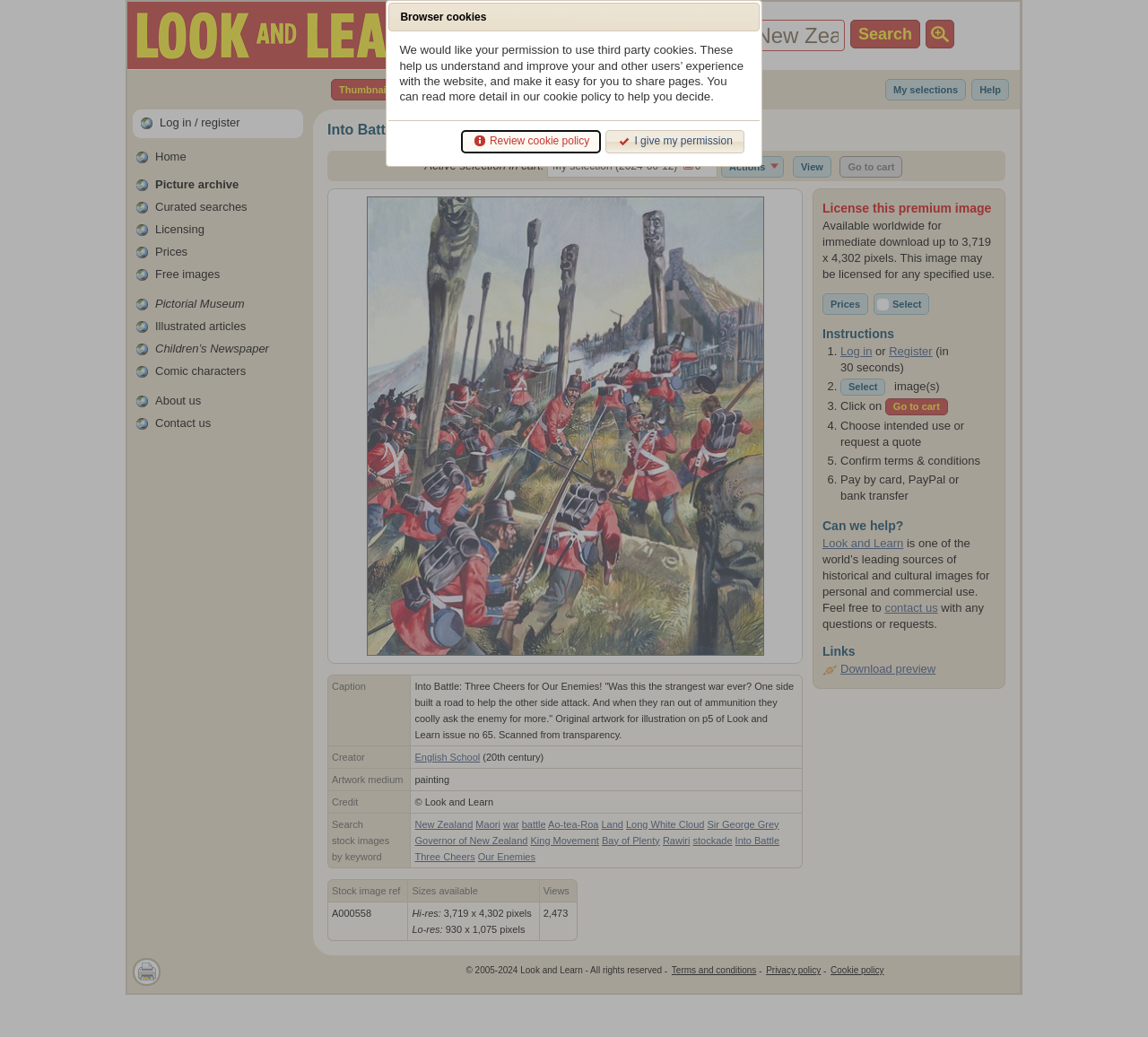Create a detailed narrative of the webpage’s visual and textual elements.

This webpage is about a stock image titled "Into Battle: Three Cheers for Our Enemies!" from the Look and Learn History Picture Archive. At the top, there is a header section with links to "Look and Learn History Picture Archive" and "Download free images from public collections". Below this, there is a search bar with a "Search" button and a button with no text. 

On the left side, there is a navigation menu with links to various sections, including "Home", "Picture archive", "Curated searches", and more. 

In the main content area, there is a heading with the title of the stock image, followed by a description of the image. Below this, there is a table with information about the image, including its caption, creator, artwork medium, and credit. 

To the right of the image description, there is a section with links to "My selections", "Help", and "Log in / register". There are also buttons to "View" and "Go to cart". 

Further down, there is a table with information about the stock image, including its reference number, available sizes, and views. 

Throughout the page, there are various links to related topics, such as "New Zealand", "Maori", "war", and "battle".